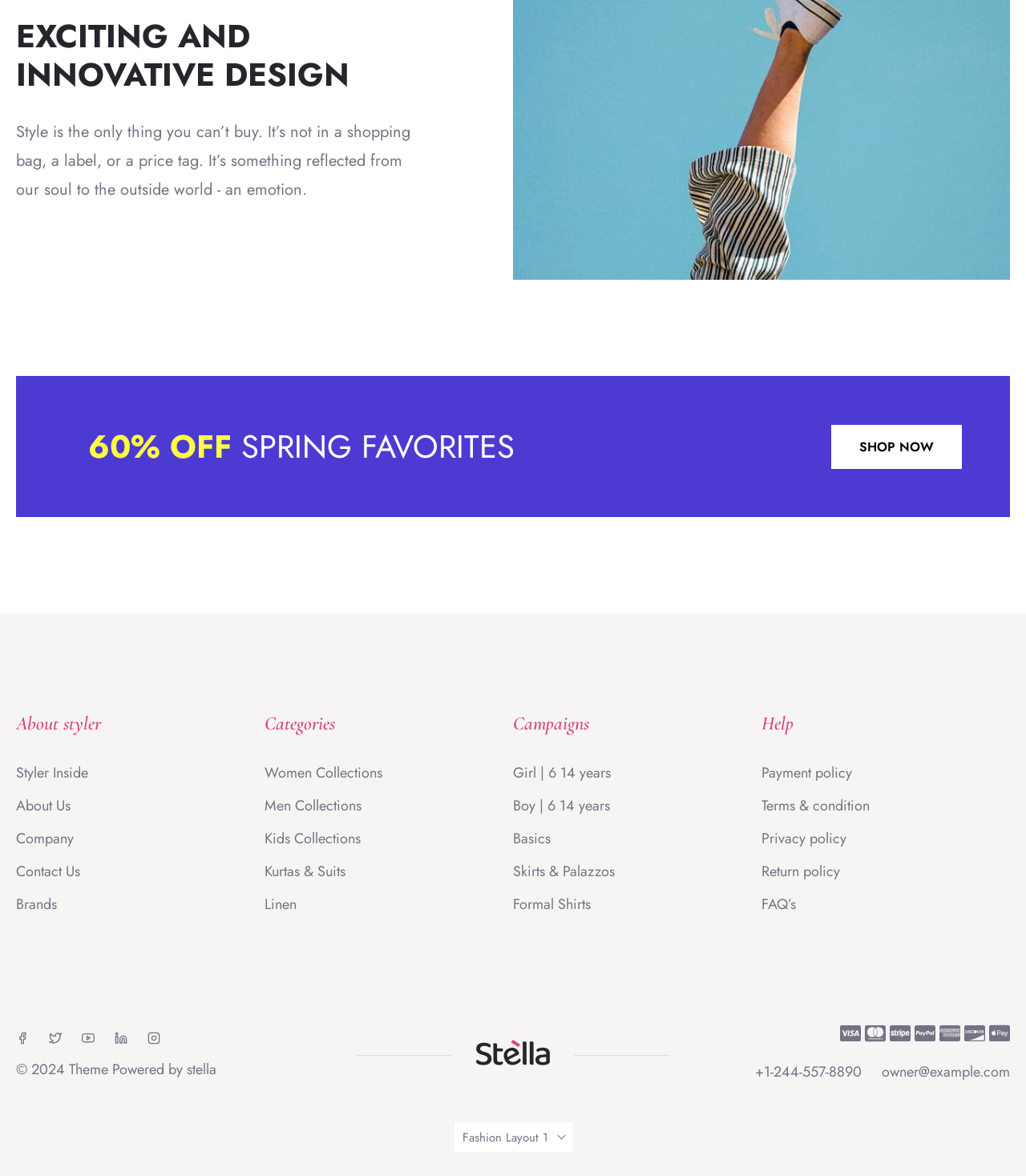Identify the bounding box coordinates for the UI element described as follows: "Brands". Ensure the coordinates are four float numbers between 0 and 1, formatted as [left, top, right, bottom].

[0.016, 0.76, 0.238, 0.778]